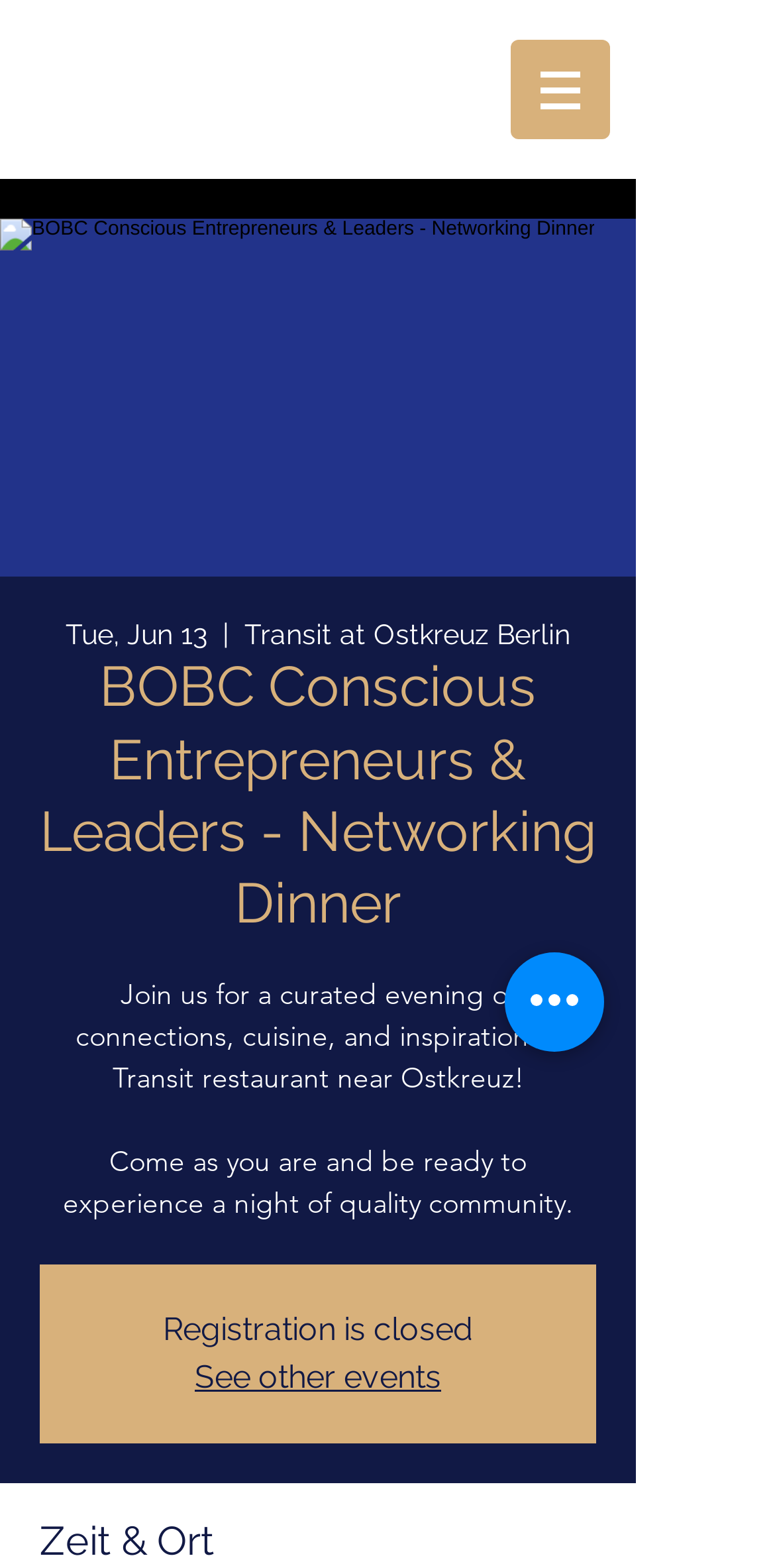Provide a short answer to the following question with just one word or phrase: Where is the Transit restaurant located?

Ostkreuz Berlin